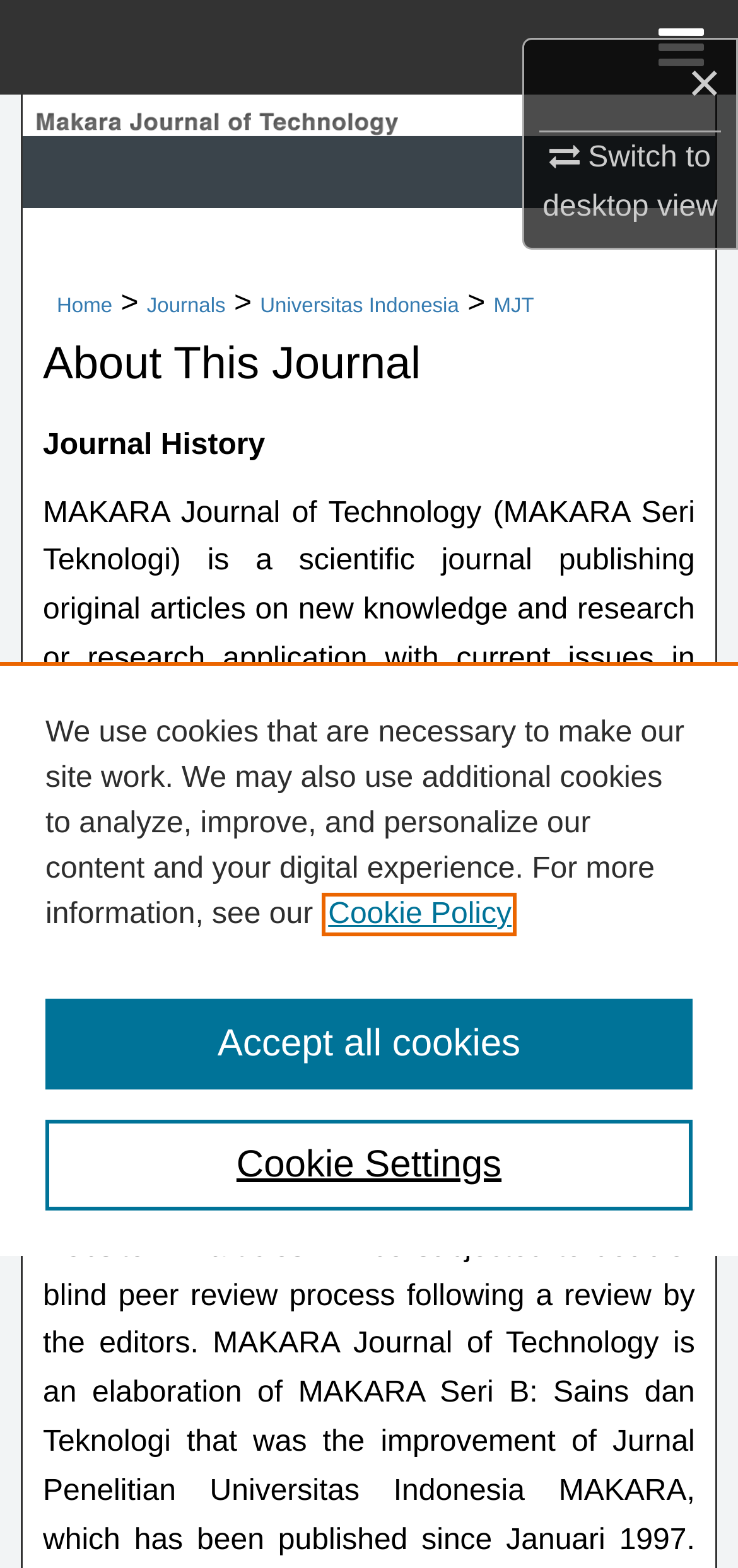What is the purpose of the cookie banner?
Give a one-word or short phrase answer based on the image.

To inform about cookie usage